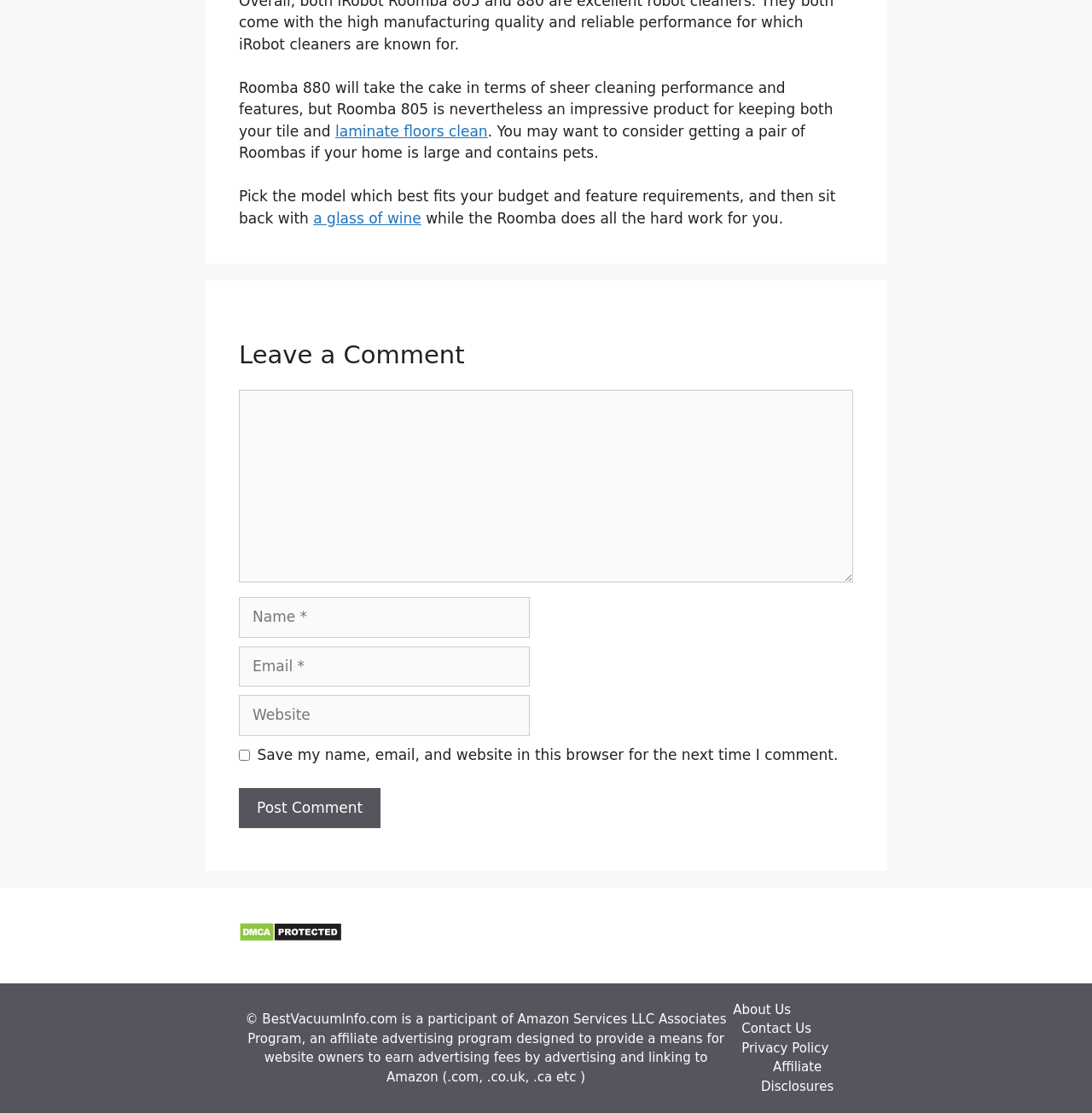Provide the bounding box coordinates of the HTML element this sentence describes: "title="DMCA.com Protection Status"".

[0.219, 0.835, 0.313, 0.85]